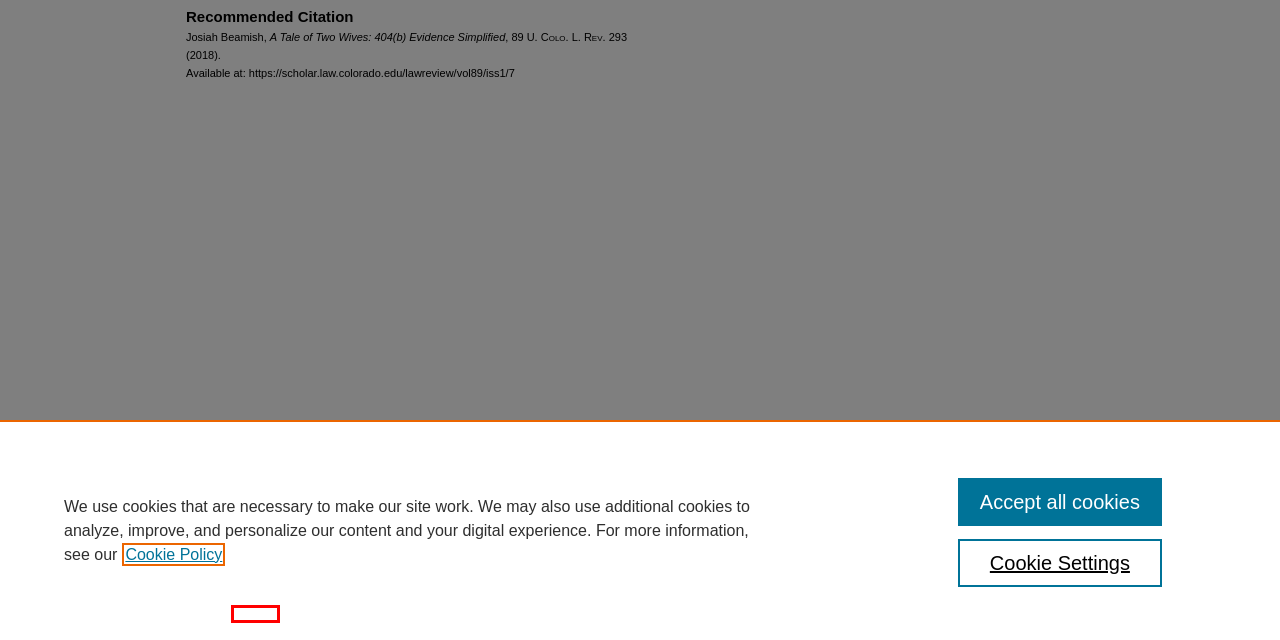You have a screenshot of a webpage with a red rectangle bounding box. Identify the best webpage description that corresponds to the new webpage after clicking the element within the red bounding box. Here are the candidates:
A. Colorado Law Scholarly Commons | University of Colorado Law School Research
B. University of Colorado Law Review | Vol 89
C. Colorado Law Scholarly Commons: Accessibility Statement
D. Law School Journals | University of Colorado Law School Research | Colorado Law Scholarly Commons
E. Privacy Policy | Elsevier Legal
F. University of Colorado Law School - Log in
G. Digital Commons | Digital showcase for scholarly work | Elsevier
H. University of Colorado Law Review: Most Popular Papers

E